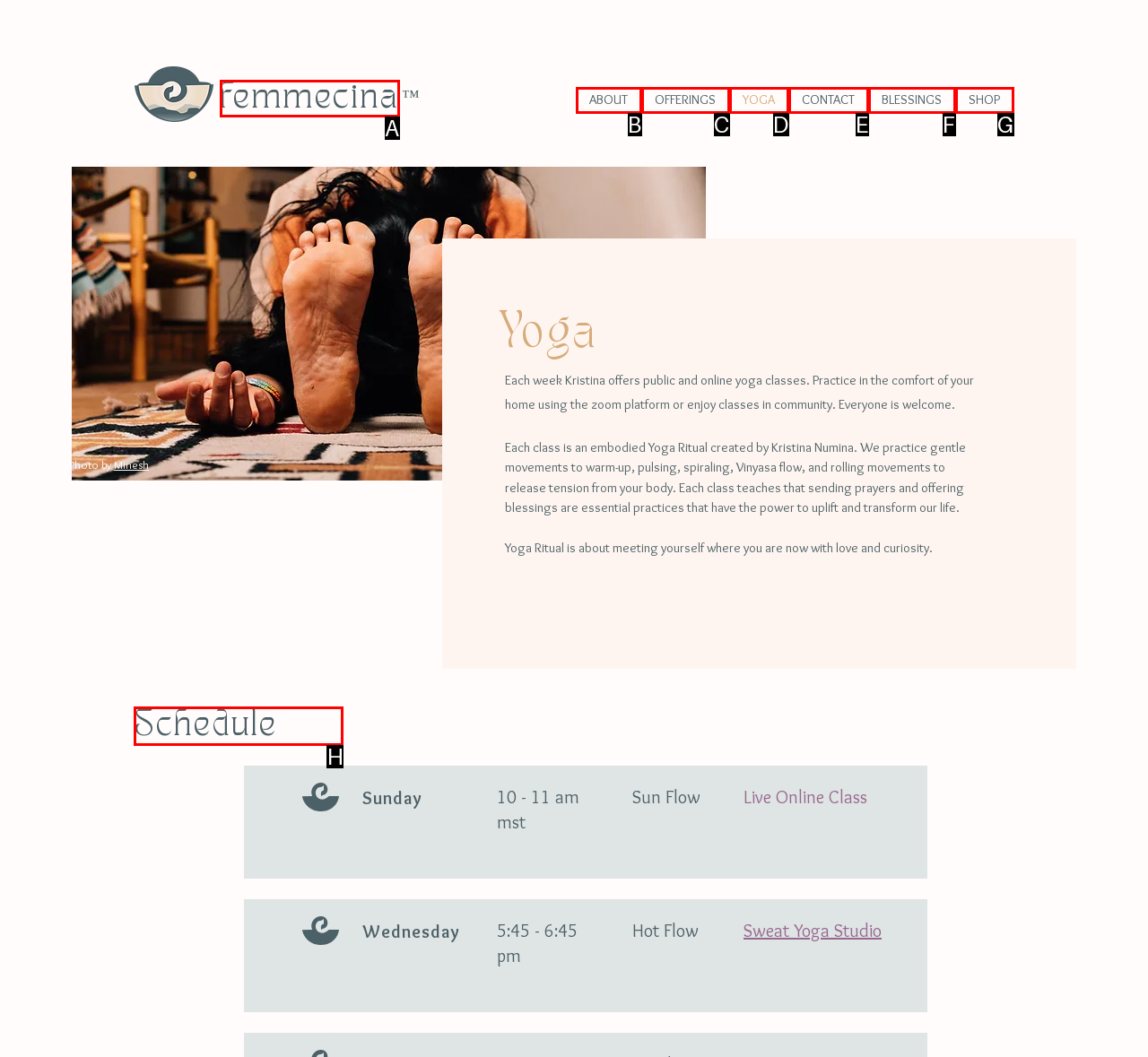Which letter corresponds to the correct option to complete the task: Check the 'SCHEDULE'?
Answer with the letter of the chosen UI element.

H